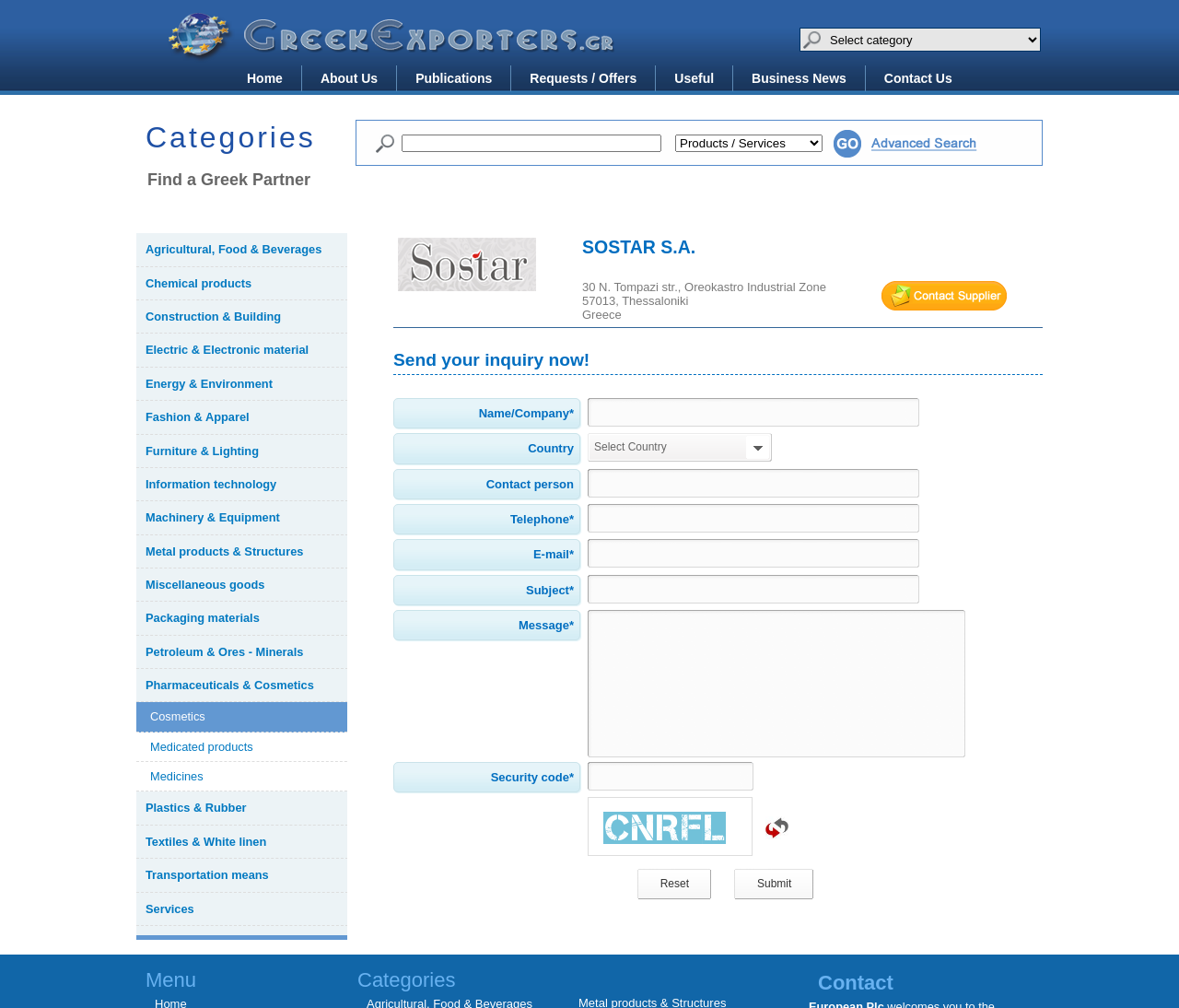Specify the bounding box coordinates of the area to click in order to execute this command: 'Send an inquiry to SOSTAR S.A.'. The coordinates should consist of four float numbers ranging from 0 to 1, and should be formatted as [left, top, right, bottom].

[0.746, 0.277, 0.855, 0.31]